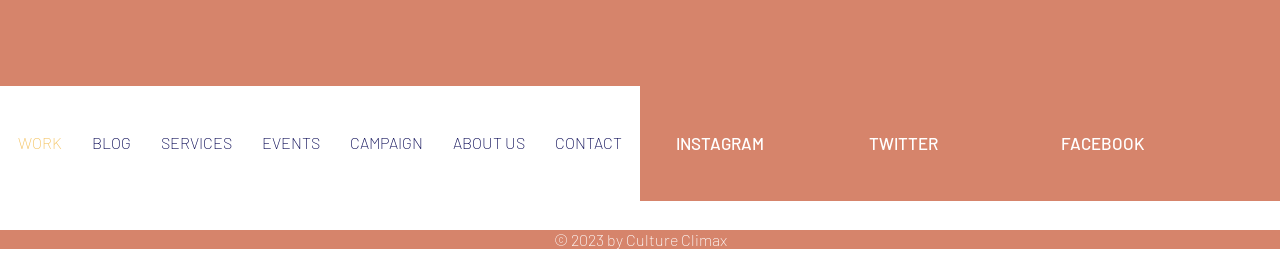What is the copyright year?
Please use the image to deliver a detailed and complete answer.

I found the copyright information at the bottom of the webpage, which states '© 2023 by Culture Climax'.